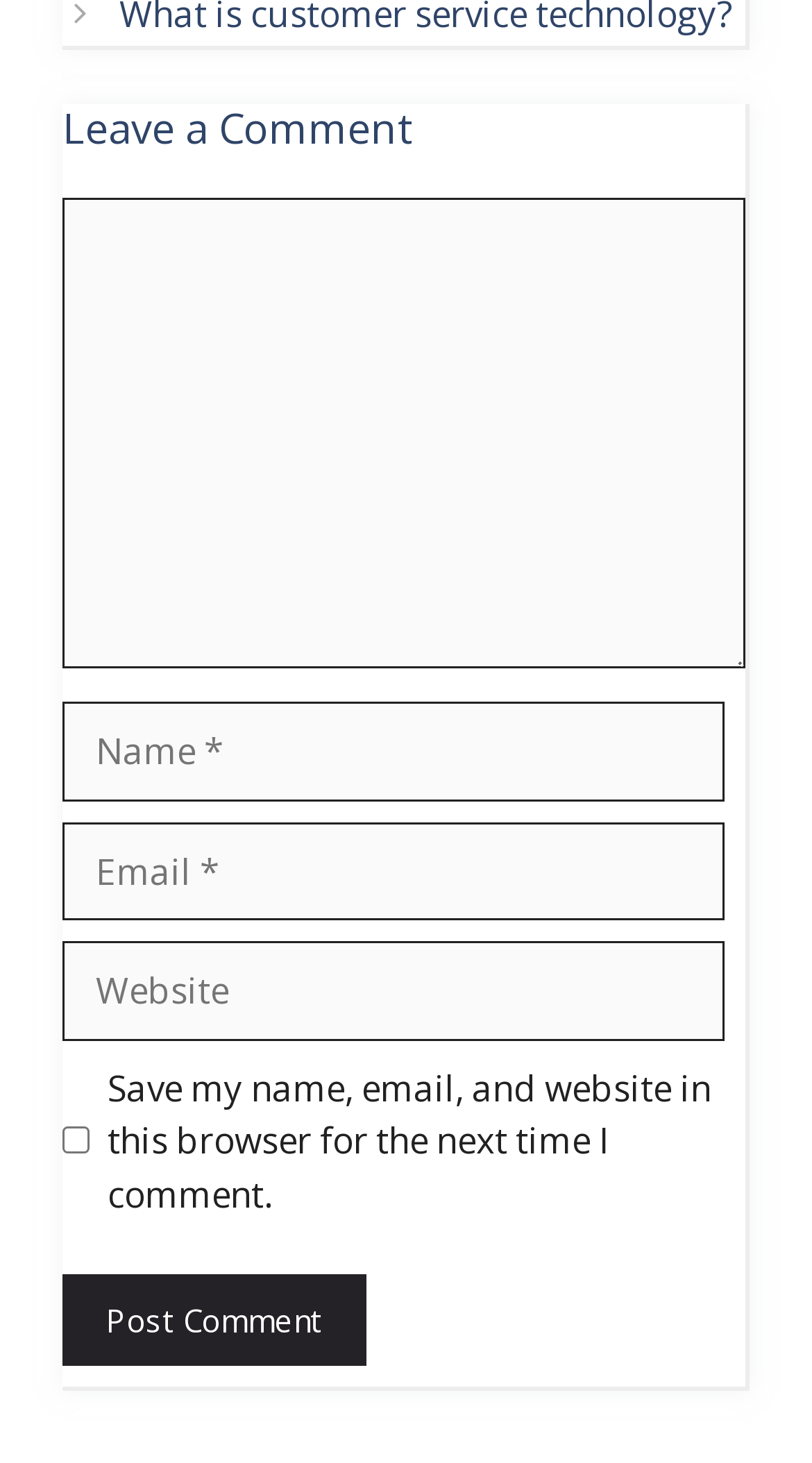What is the default state of the checkbox?
Answer the question based on the image using a single word or a brief phrase.

Unchecked